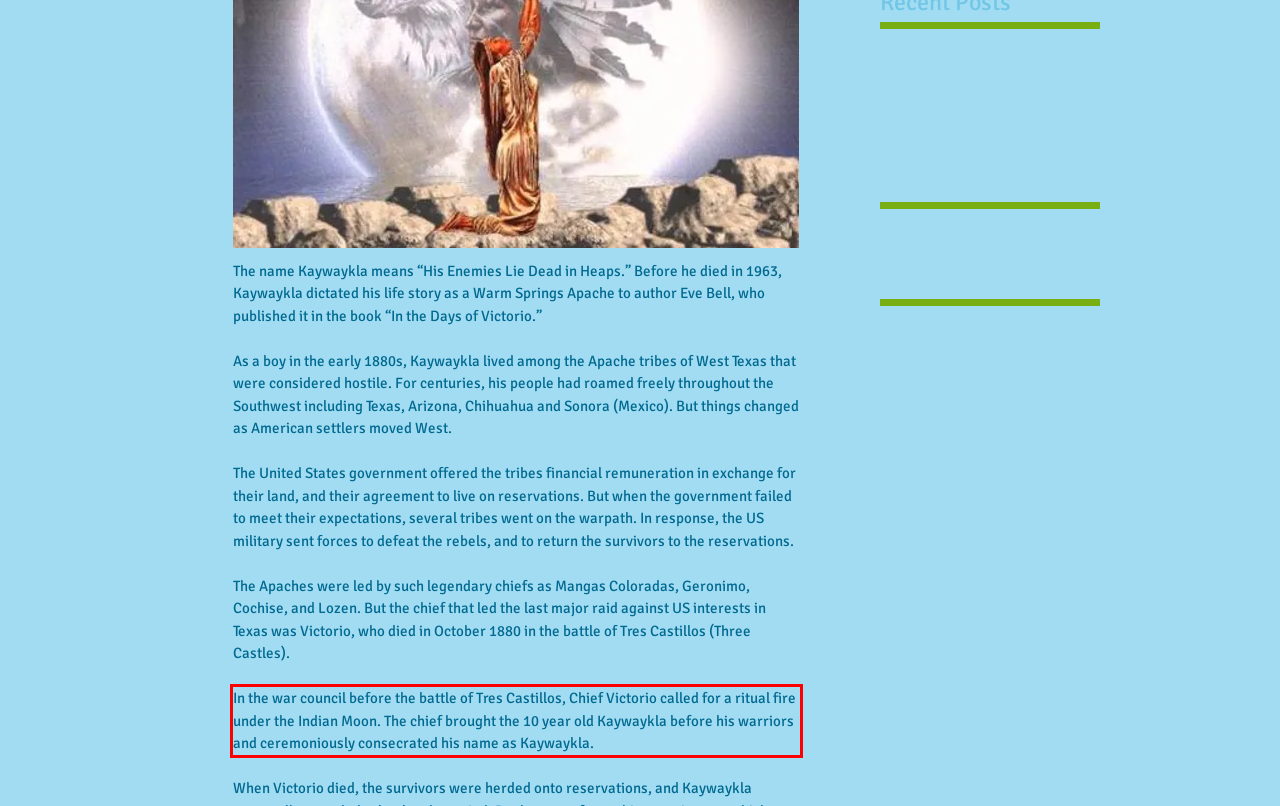Look at the webpage screenshot and recognize the text inside the red bounding box.

In the war council before the battle of Tres Castillos, Chief Victorio called for a ritual fire under the Indian Moon. The chief brought the 10 year old Kaywaykla before his warriors and ceremoniously consecrated his name as Kaywaykla.